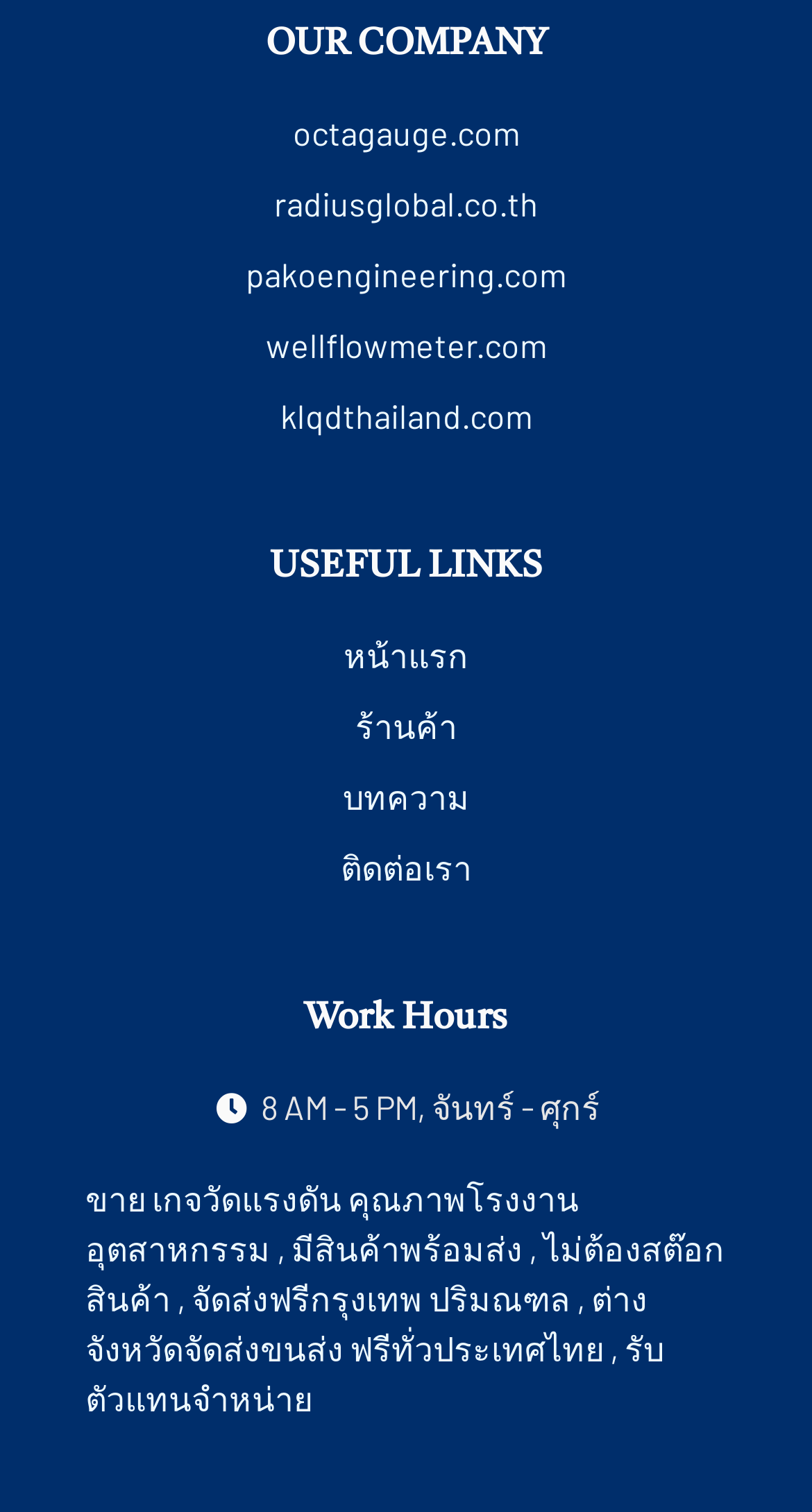Using the provided element description: "ติดต่อเรา", determine the bounding box coordinates of the corresponding UI element in the screenshot.

[0.105, 0.558, 0.895, 0.591]